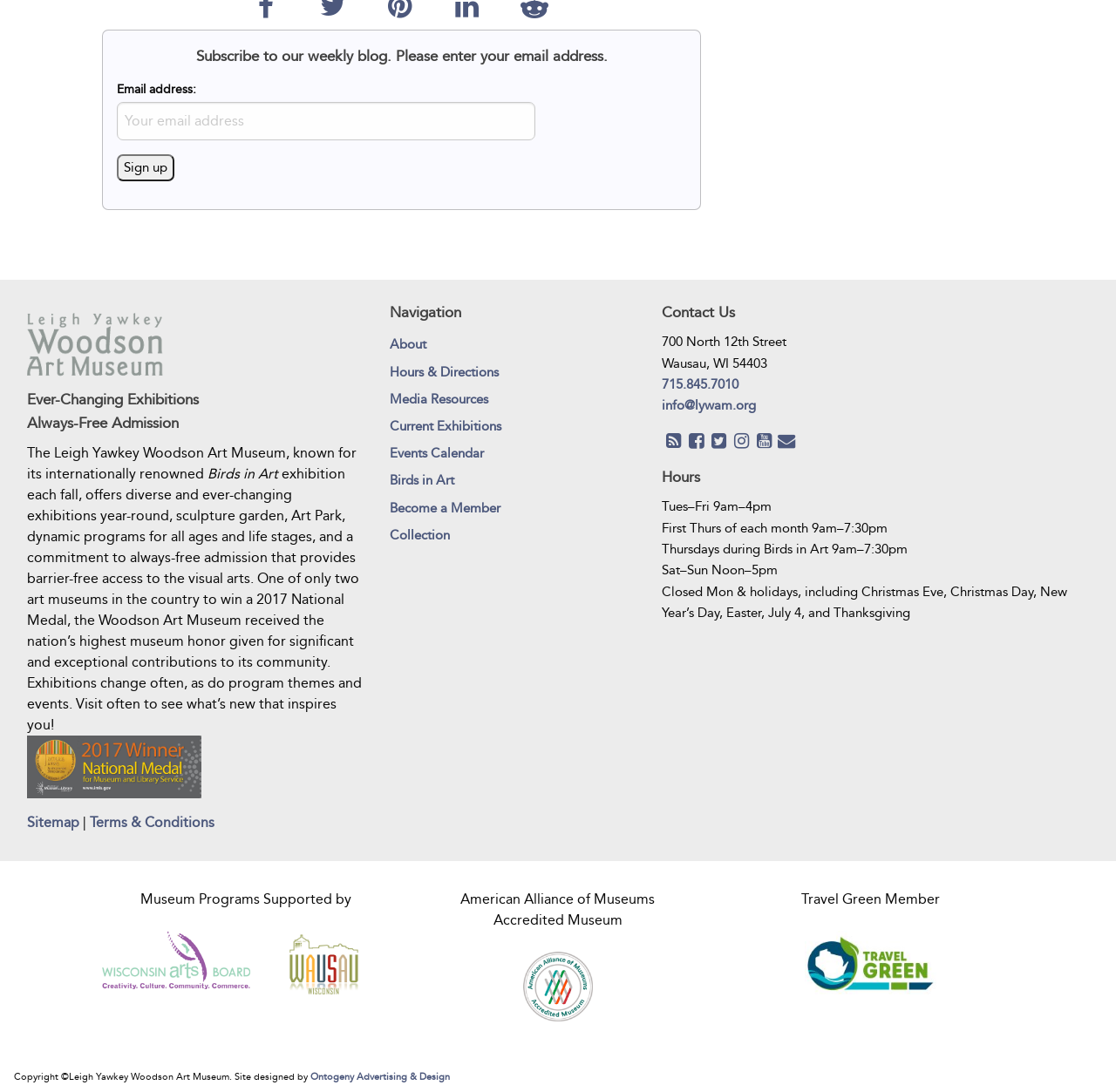Select the bounding box coordinates of the element I need to click to carry out the following instruction: "Sign up for the newsletter".

[0.105, 0.141, 0.157, 0.166]